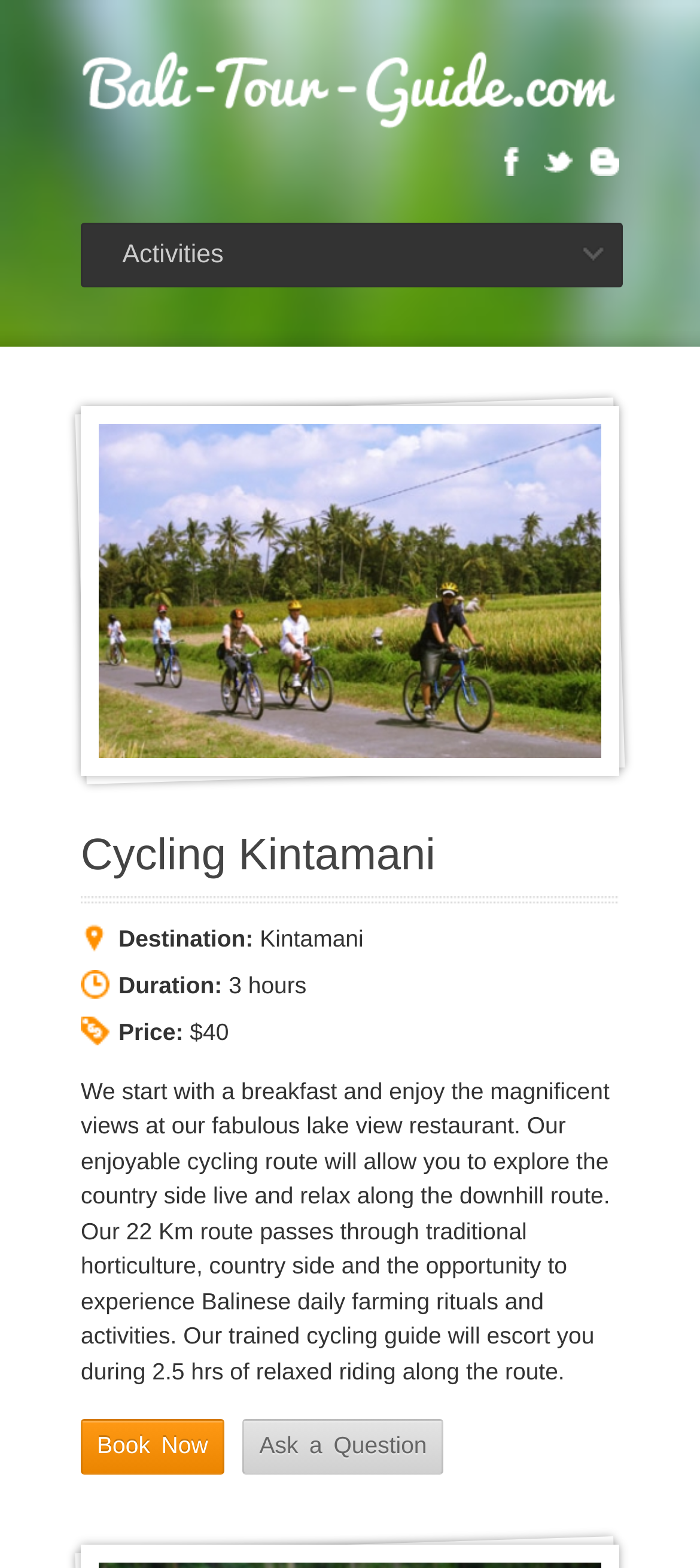Respond to the question below with a single word or phrase:
What is the price of the Cycling Kintamani tour?

$40